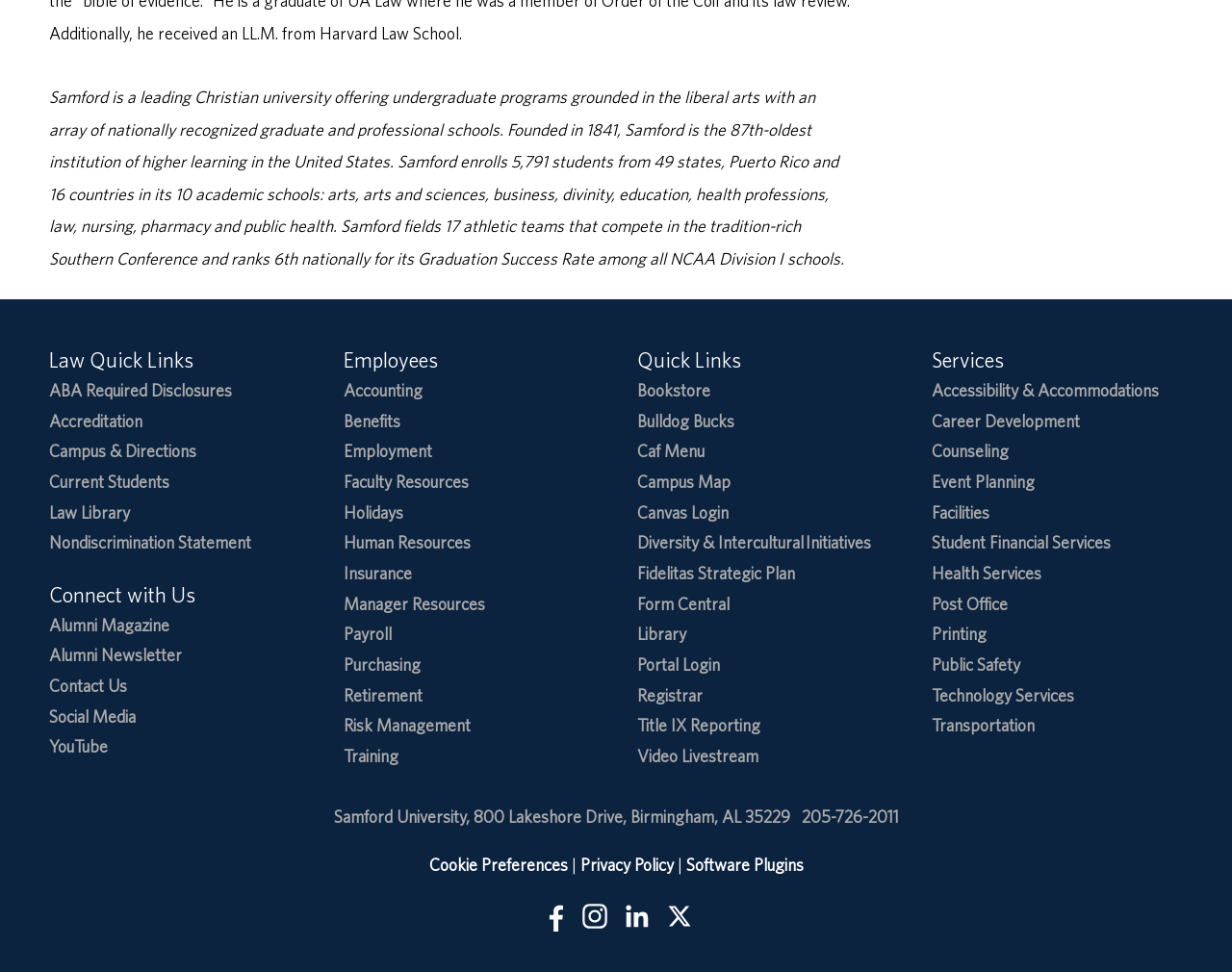Please locate the bounding box coordinates of the element that should be clicked to complete the given instruction: "Click on ABA Required Disclosures".

[0.04, 0.391, 0.188, 0.412]